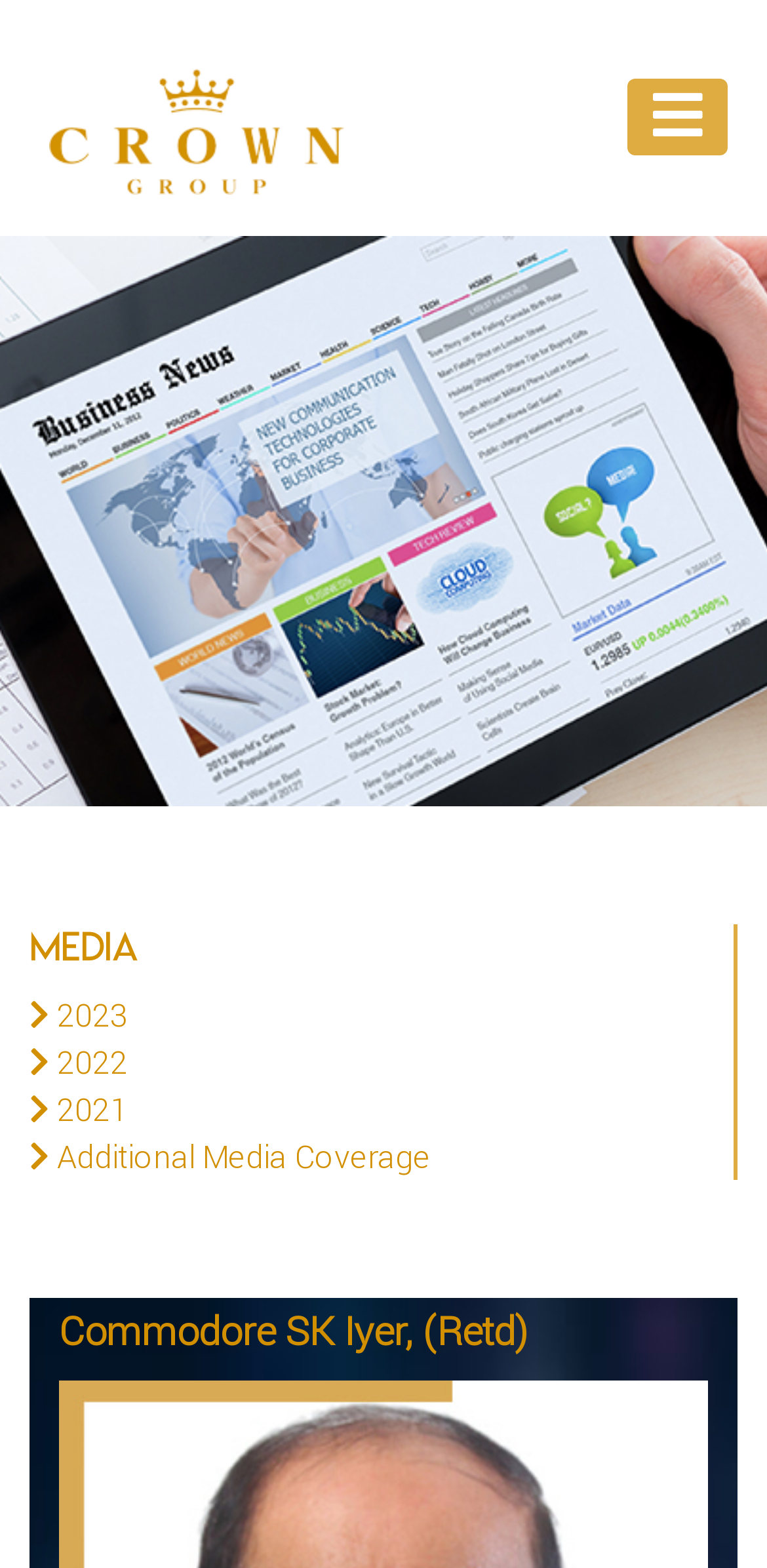Please provide a one-word or phrase answer to the question: 
What is the name of the person featured on this webpage?

Commodore SK Iyer